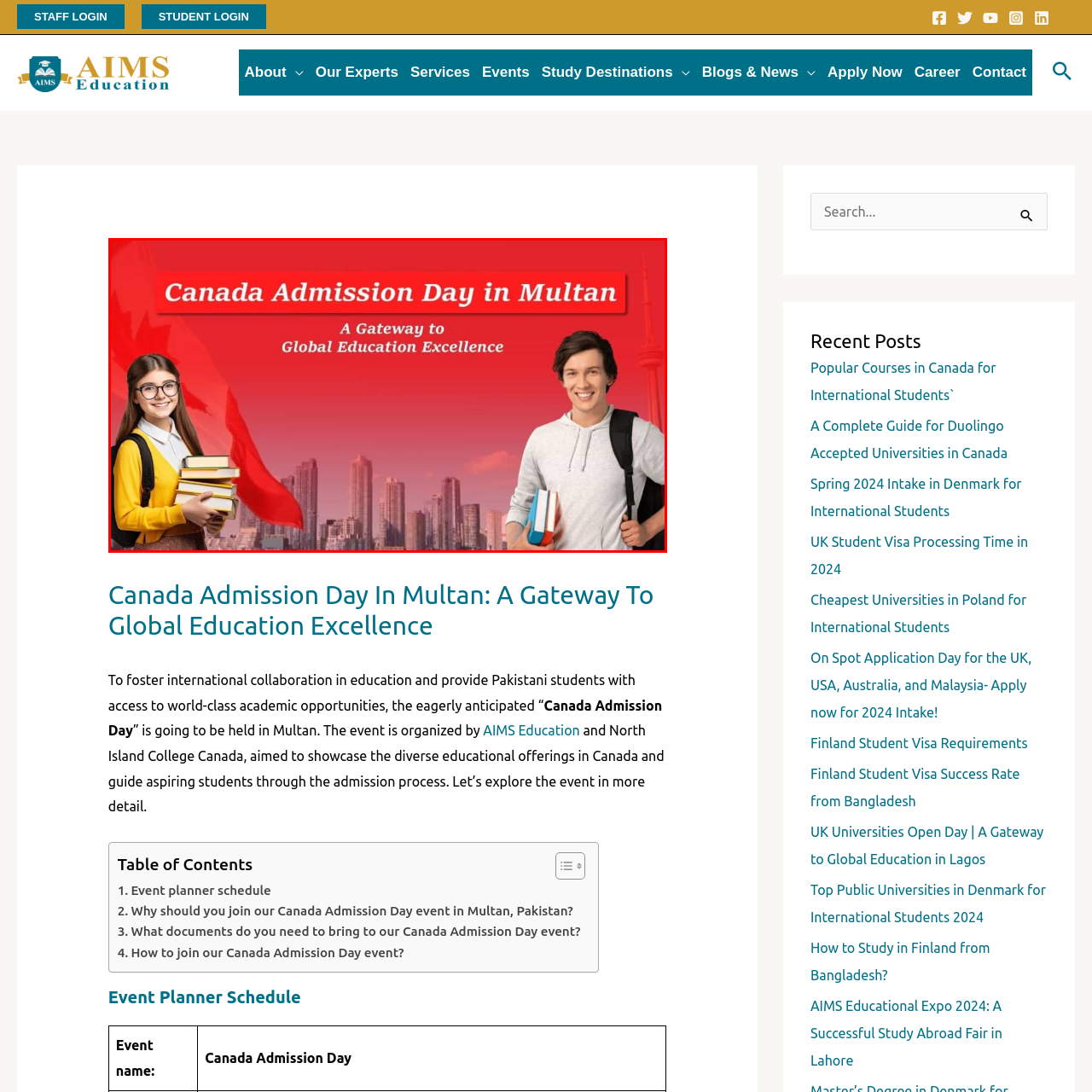Observe the image inside the red bounding box and respond to the question with a single word or phrase:
What is the male student carrying on his shoulder?

Backpack